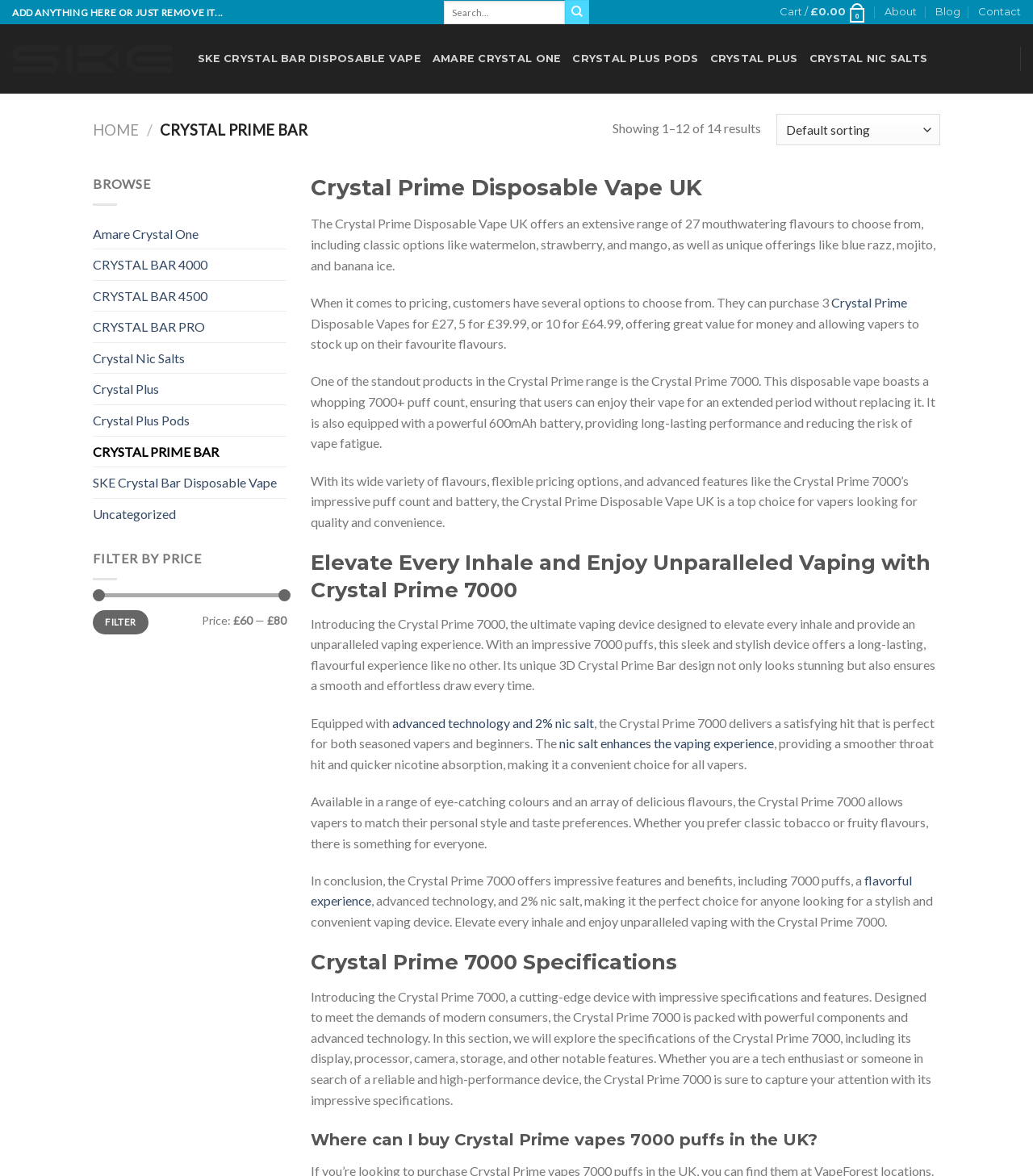What is the battery capacity of the Crystal Prime 7000?
Please answer the question with a detailed response using the information from the screenshot.

I found the answer by reading the text 'It is also equipped with a powerful 600mAh battery, providing long-lasting performance and reducing the risk of vape fatigue.' which is located in the main content area of the webpage.